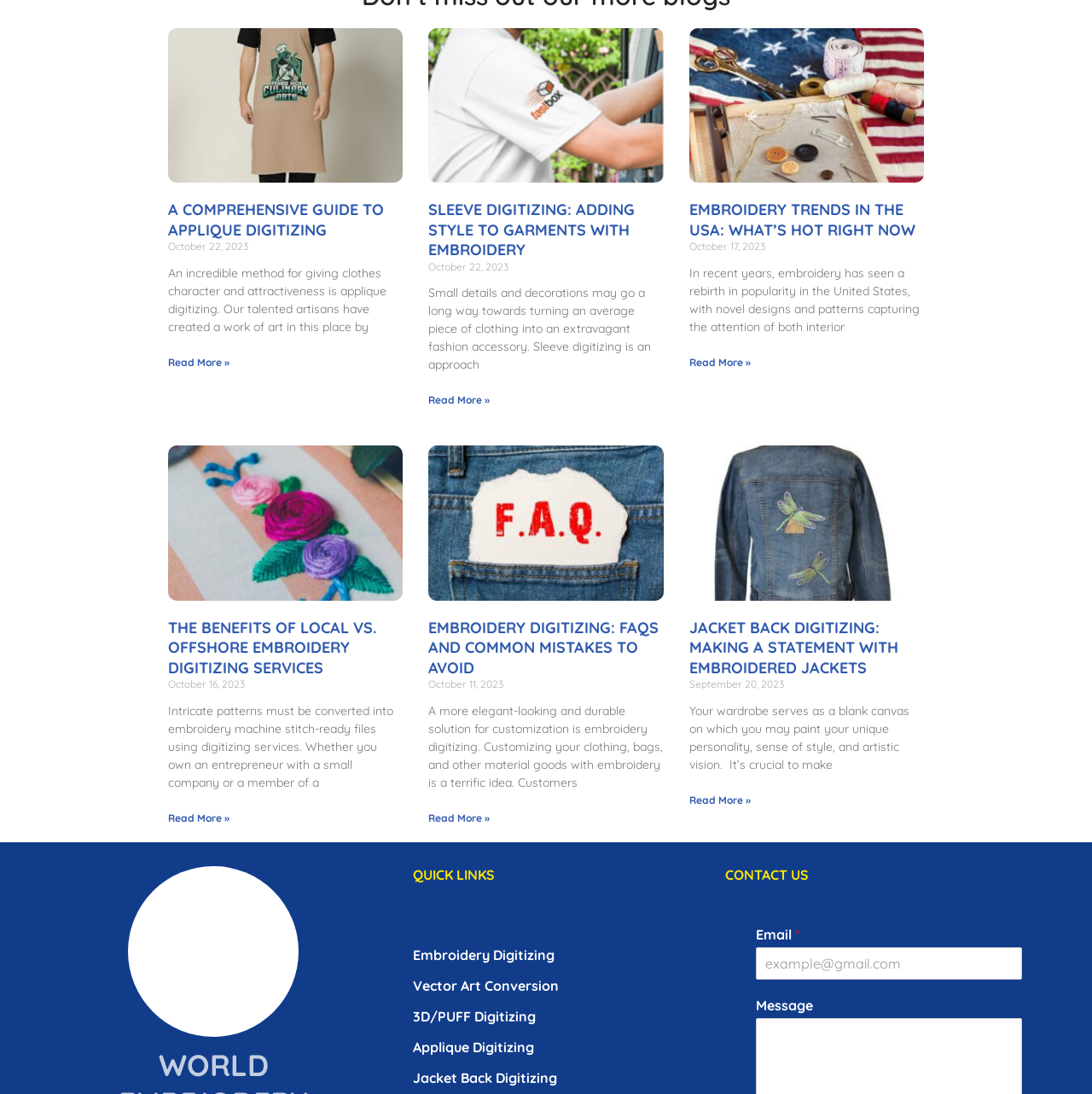From the webpage screenshot, identify the region described by Read More ». Provide the bounding box coordinates as (top-left x, top-left y, bottom-right x, bottom-right y), with each value being a floating point number between 0 and 1.

[0.154, 0.325, 0.21, 0.337]